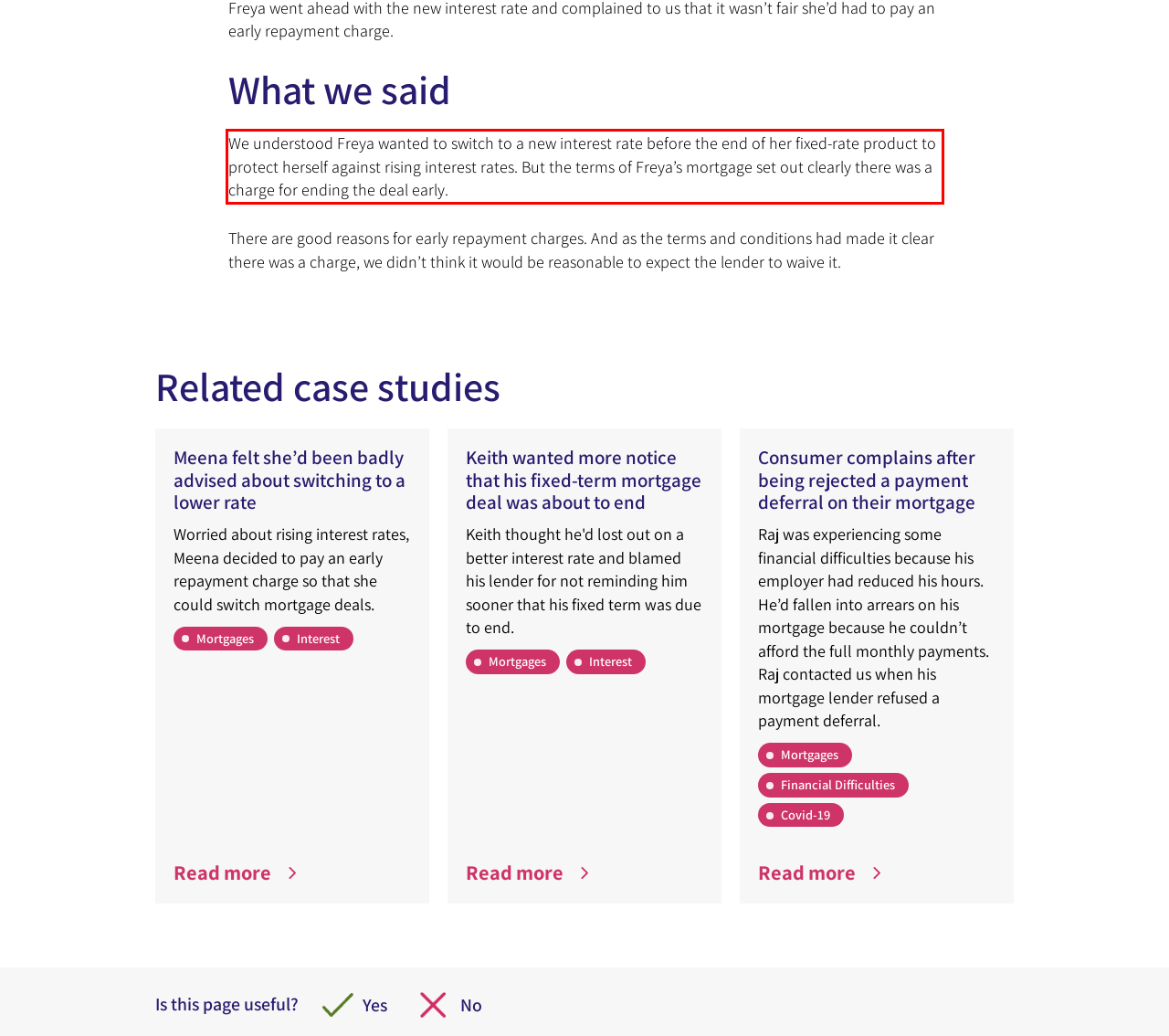Please identify the text within the red rectangular bounding box in the provided webpage screenshot.

We understood Freya wanted to switch to a new interest rate before the end of her fixed-rate product to protect herself against rising interest rates. But the terms of Freya’s mortgage set out clearly there was a charge for ending the deal early.